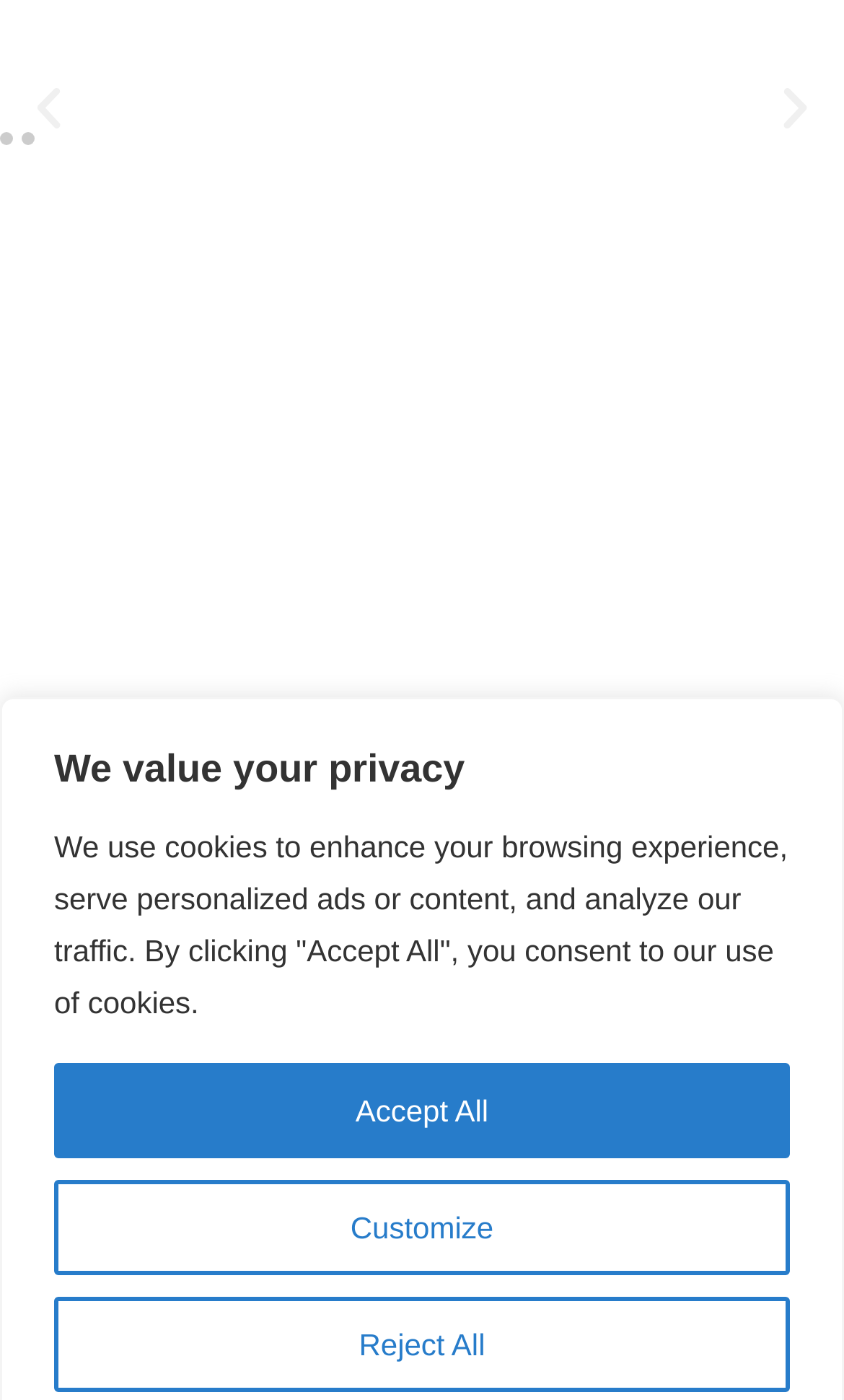Please locate and retrieve the main header text of the webpage.

BECOMING A REFLECTIVE TEACHER